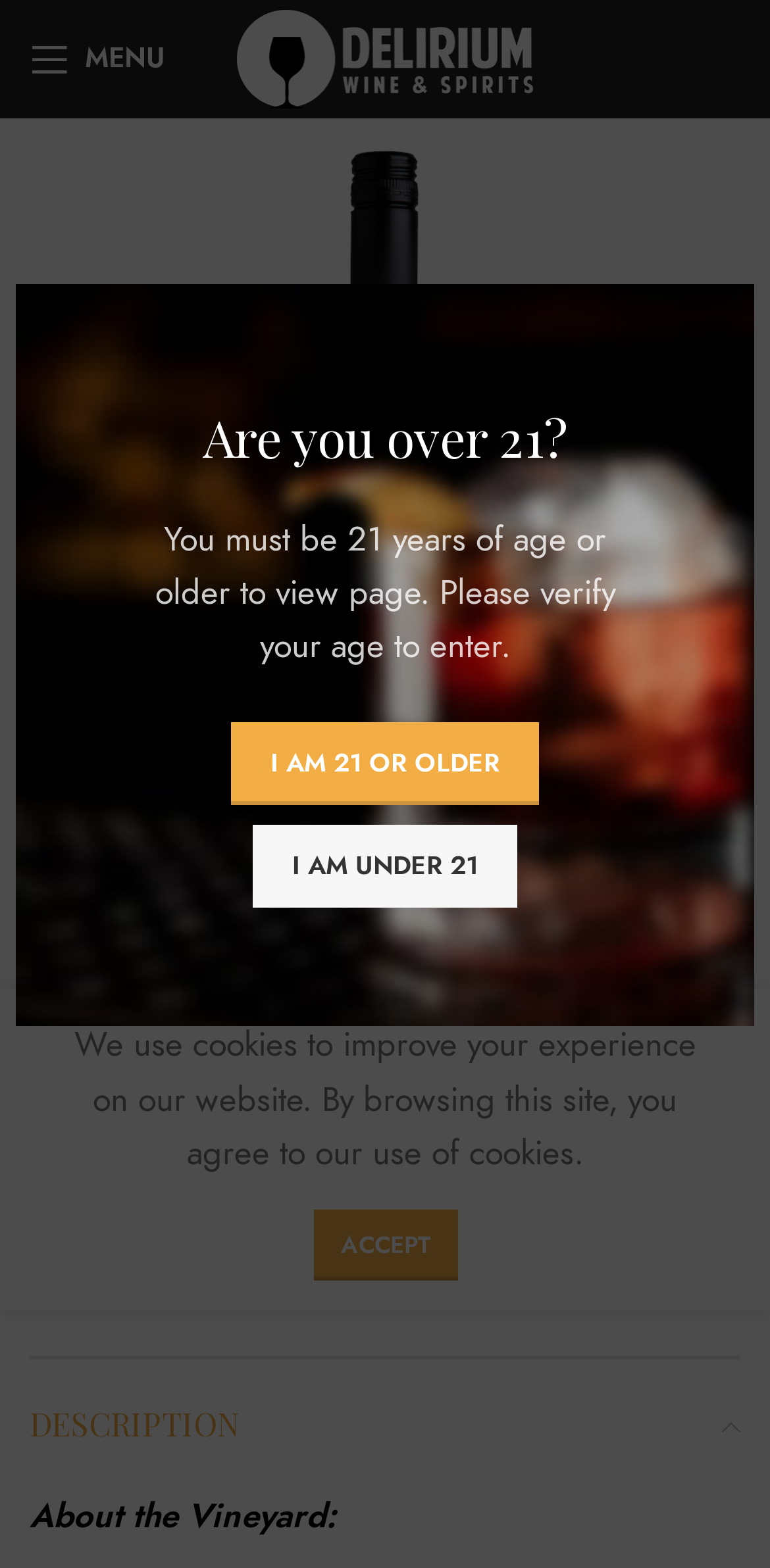Can you find the bounding box coordinates for the element that needs to be clicked to execute this instruction: "View wine details"? The coordinates should be given as four float numbers between 0 and 1, i.e., [left, top, right, bottom].

[0.044, 0.302, 0.956, 0.332]